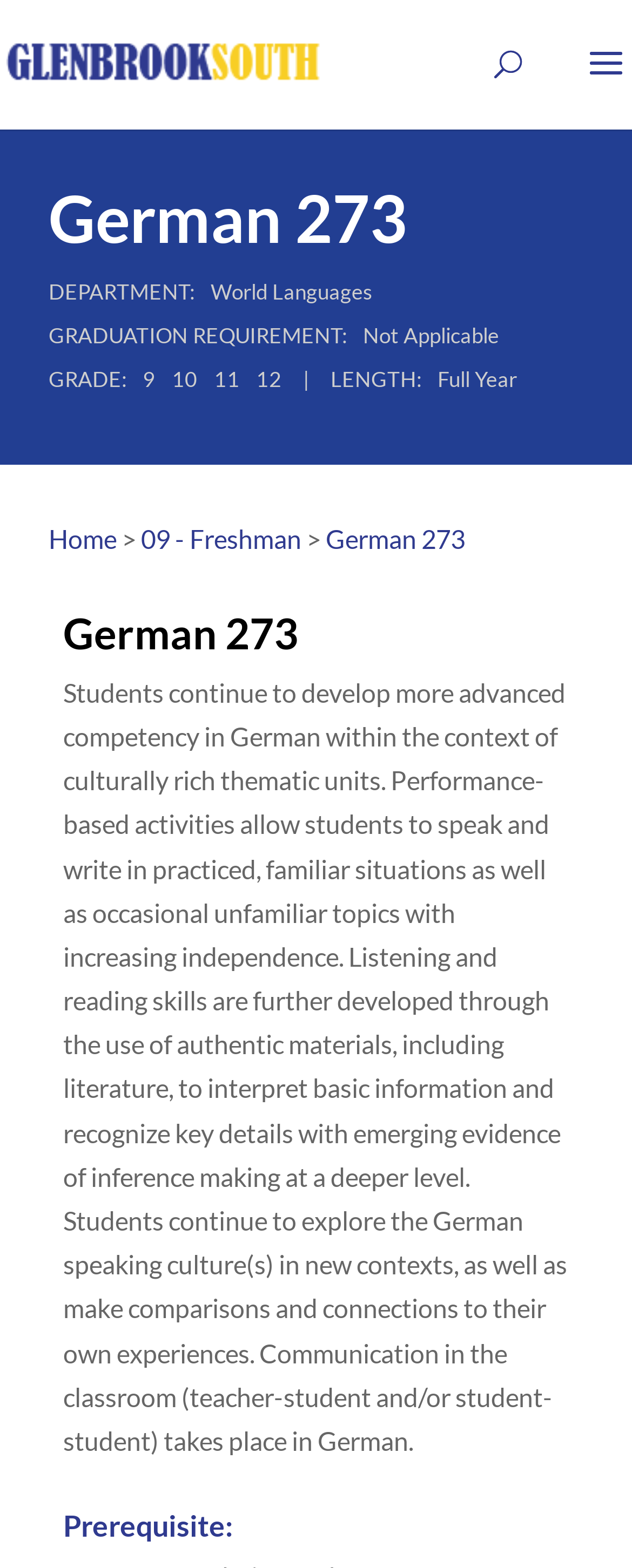What is the prerequisite for German 273?
Please ensure your answer to the question is detailed and covers all necessary aspects.

I found the answer by looking at the 'Prerequisite:' heading, but there is no specific prerequisite mentioned on the webpage.